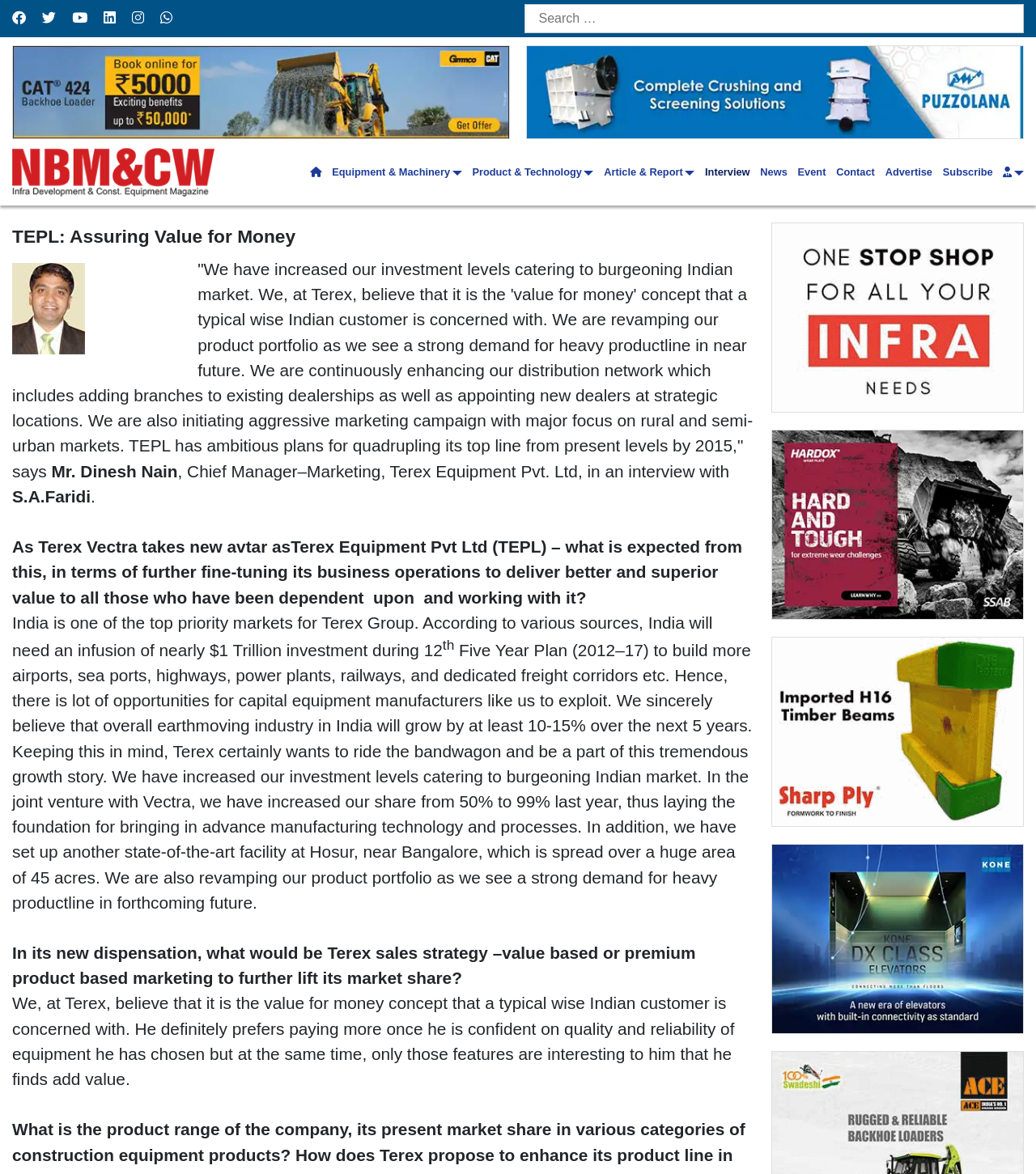Find the bounding box coordinates of the element to click in order to complete this instruction: "Search for something". The bounding box coordinates must be four float numbers between 0 and 1, denoted as [left, top, right, bottom].

[0.507, 0.003, 0.988, 0.028]